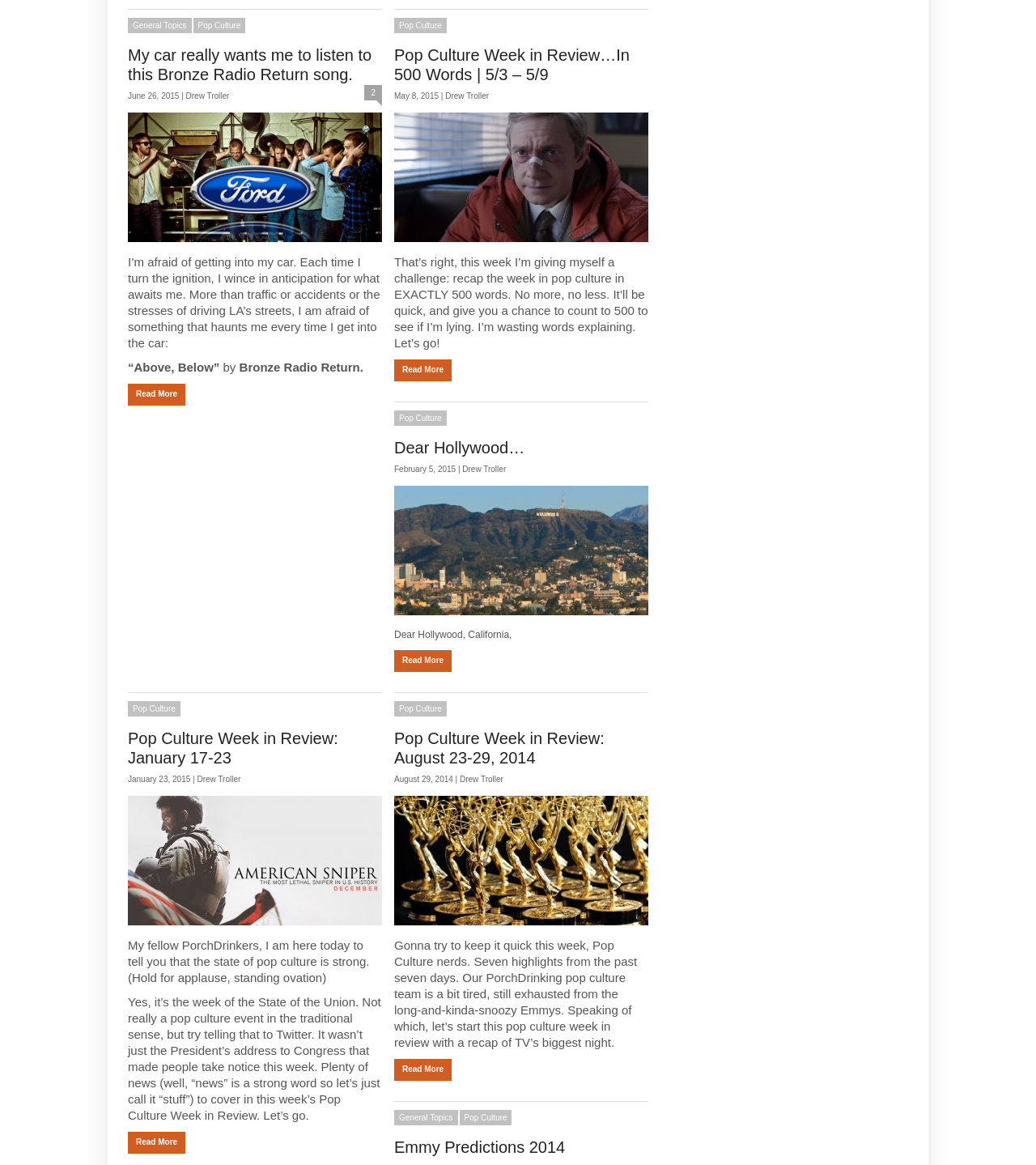Highlight the bounding box of the UI element that corresponds to this description: "Emmy Predictions 2014".

[0.38, 0.977, 0.545, 0.992]